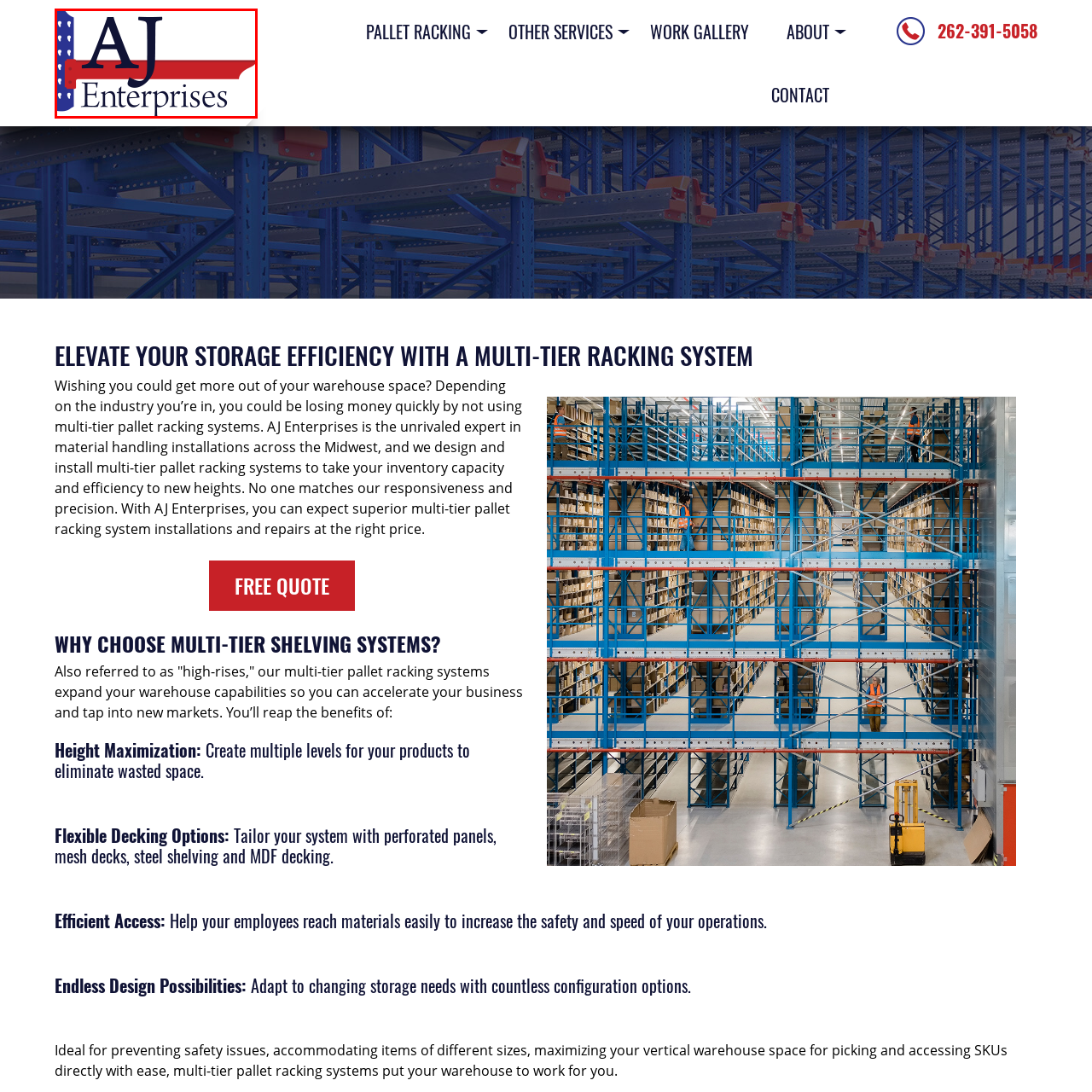Use the image within the highlighted red box to answer the following question with a single word or phrase:
What is the focus of AJ Enterprises' services?

Warehouse installation